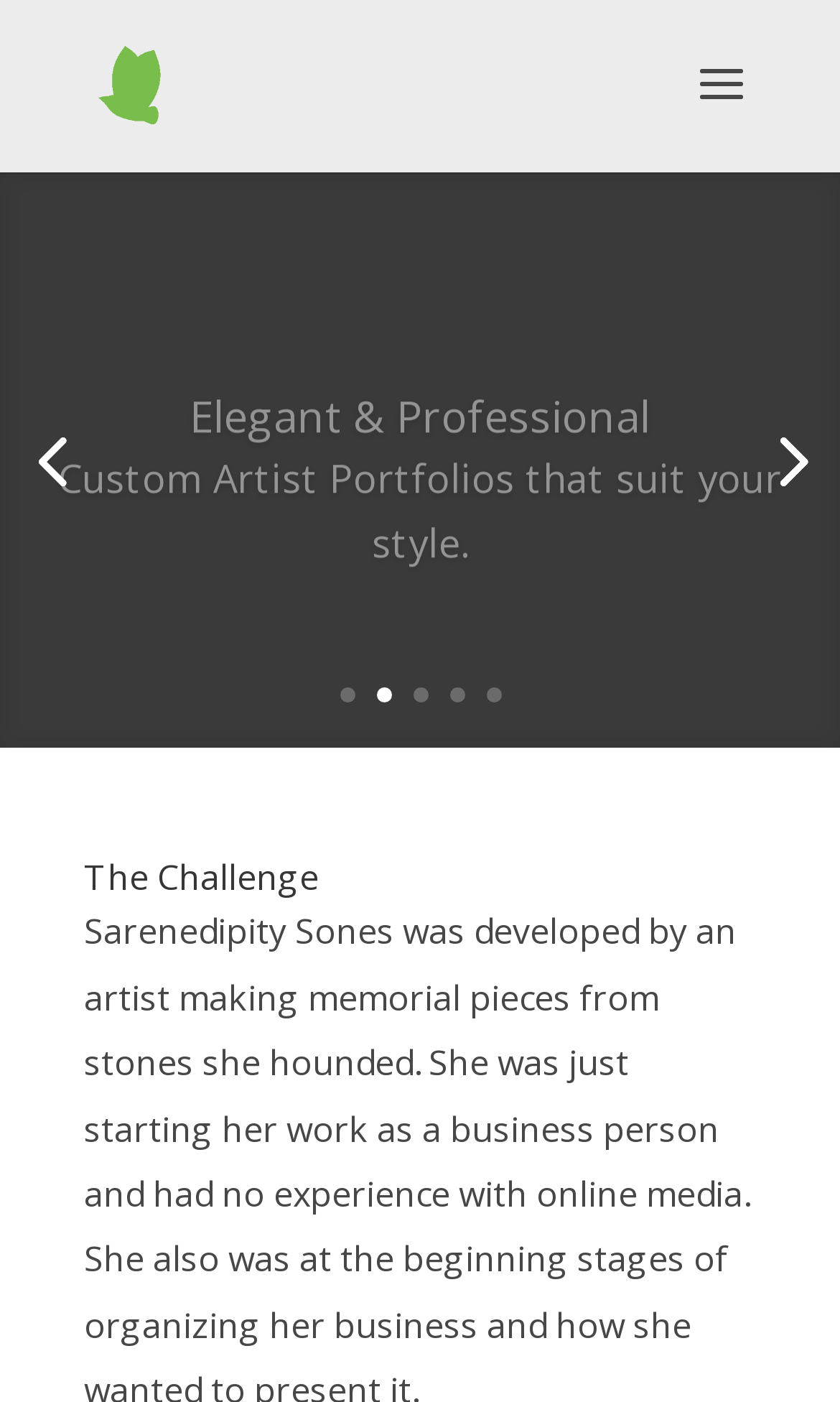Using the provided element description, identify the bounding box coordinates as (top-left x, top-left y, bottom-right x, bottom-right y). Ensure all values are between 0 and 1. Description: alt="The Singing Tree"

[0.11, 0.042, 0.203, 0.076]